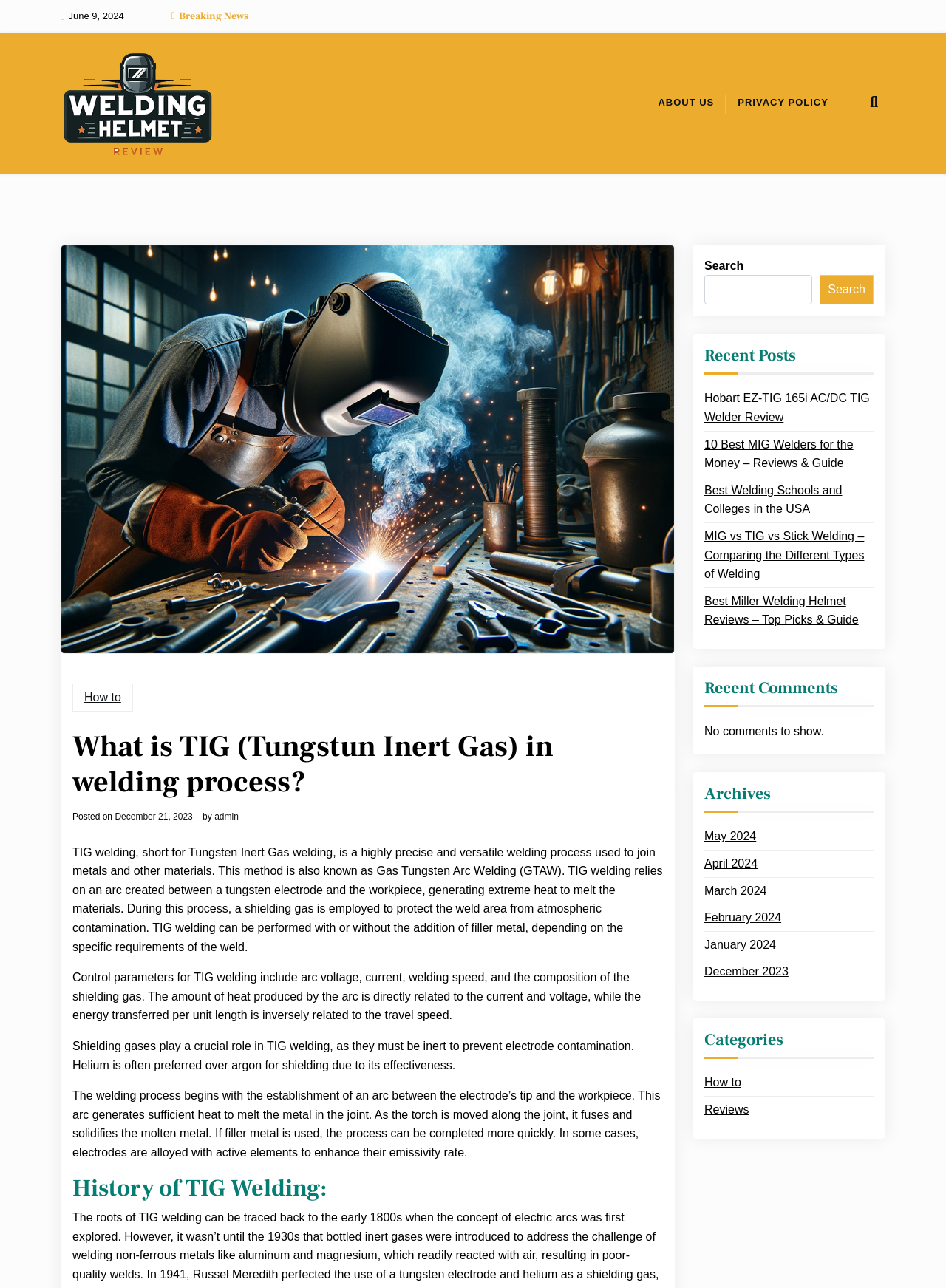Find the bounding box coordinates of the element to click in order to complete this instruction: "Read about TIG welding". The bounding box coordinates must be four float numbers between 0 and 1, denoted as [left, top, right, bottom].

[0.077, 0.657, 0.7, 0.74]